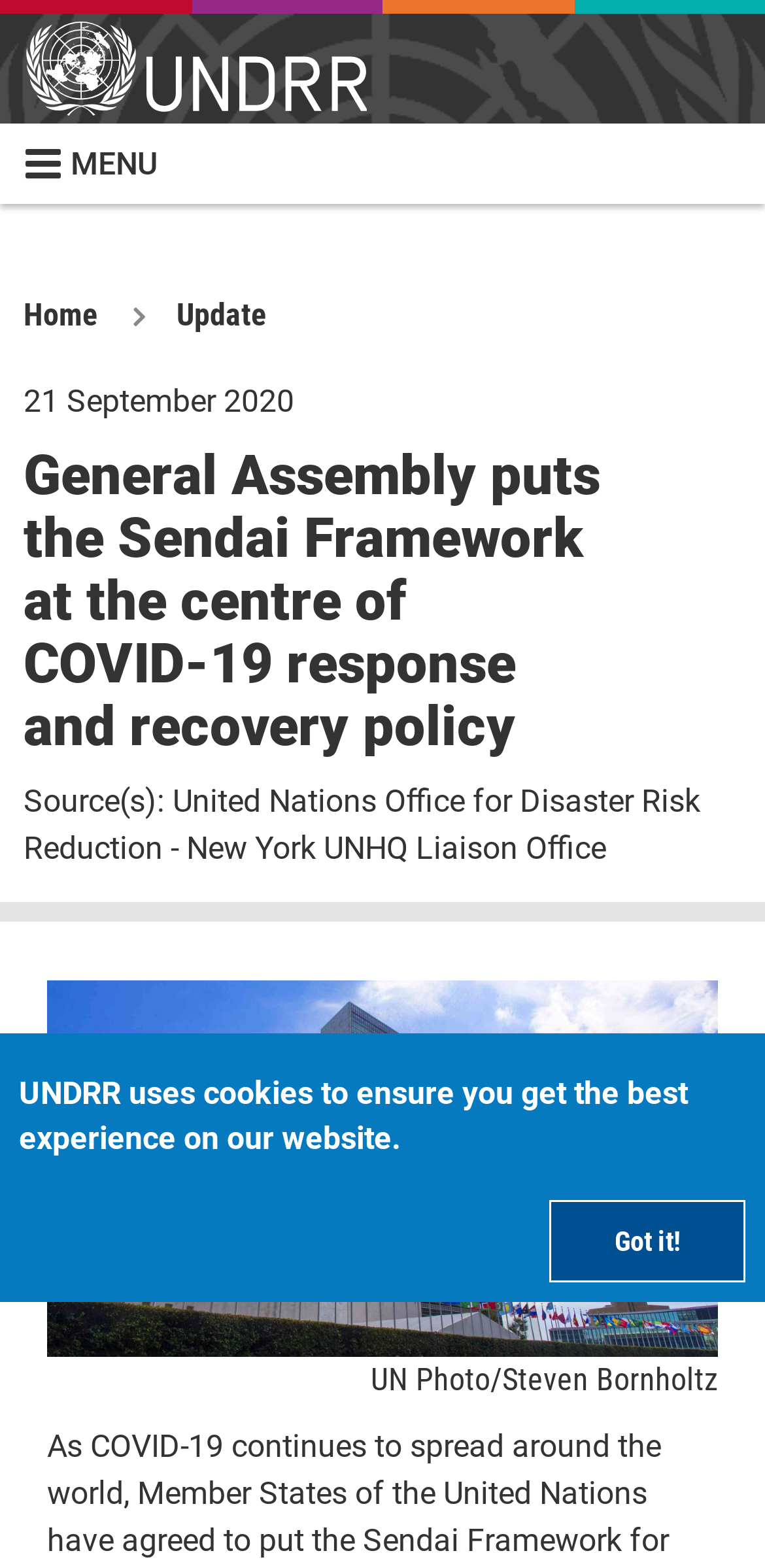What is the source of the information?
Look at the image and answer the question with a single word or phrase.

United Nations Office for Disaster Risk Reduction